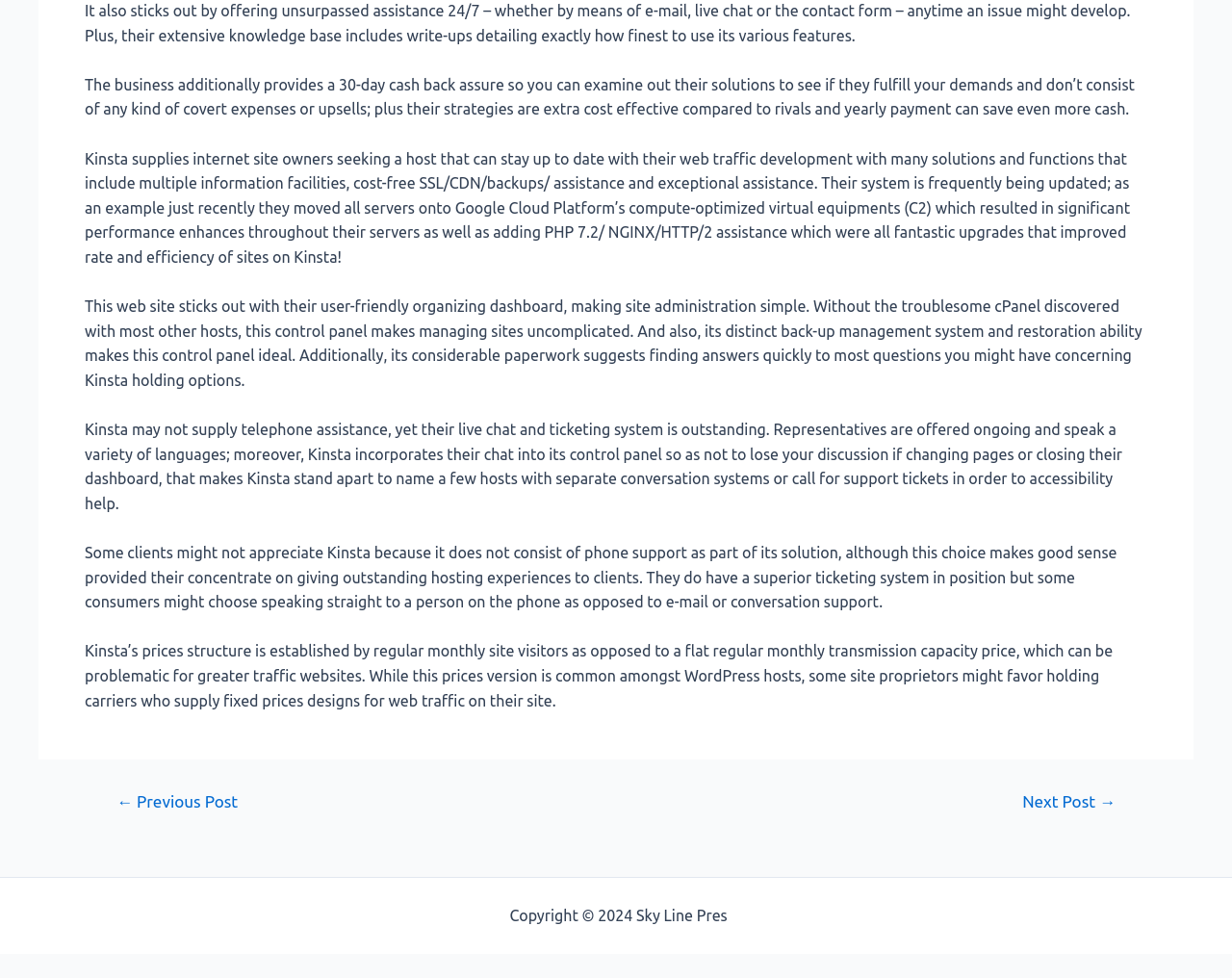What is the main purpose of Kinsta?
We need a detailed and meticulous answer to the question.

Based on the text, Kinsta is a web hosting service that provides various features and solutions for website owners, including multiple data centers, free SSL/CDN/backups/support, and excellent customer support.